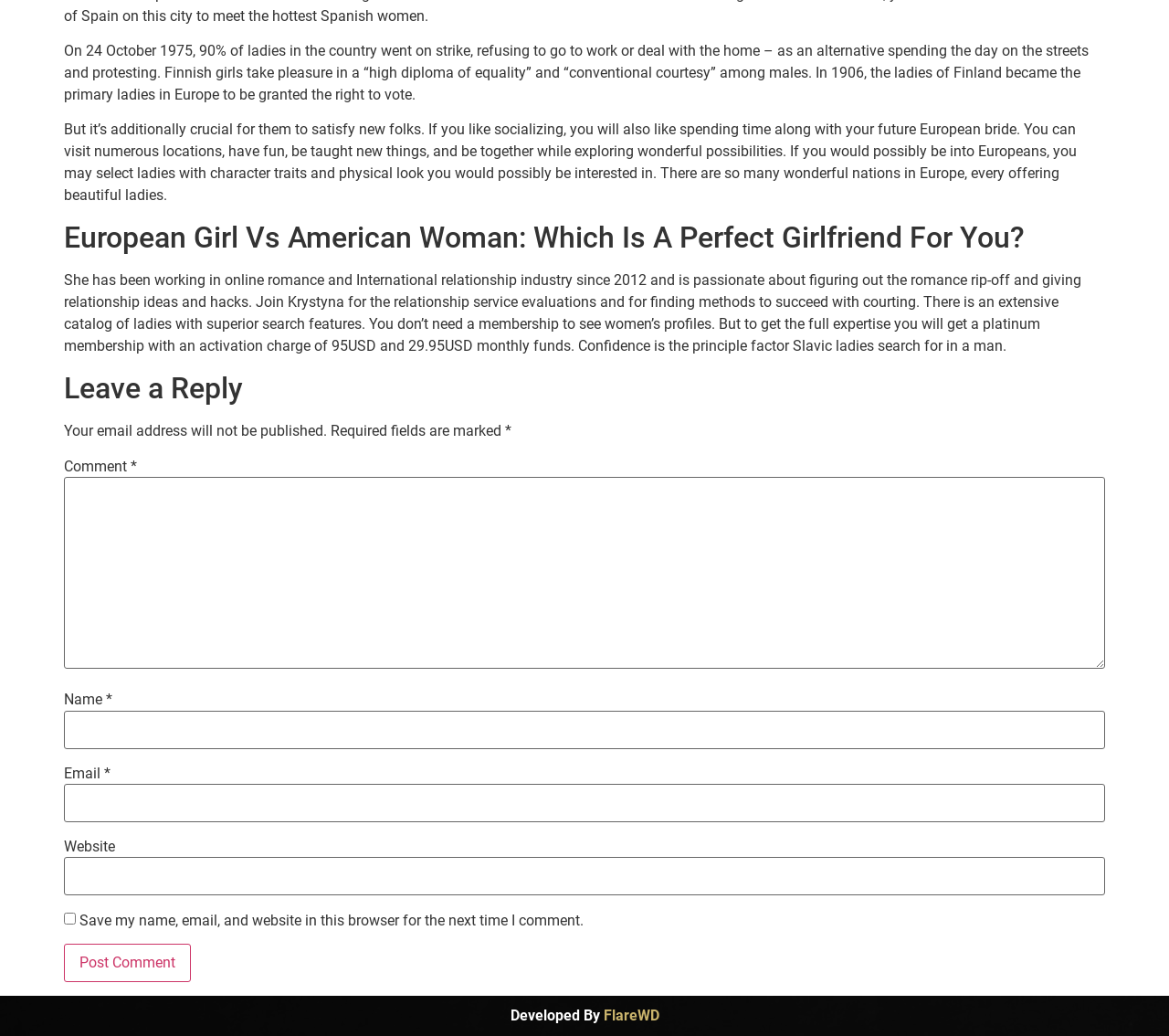Give a one-word or one-phrase response to the question:
How much does the platinum membership cost?

95USD activation and 29.95USD monthly